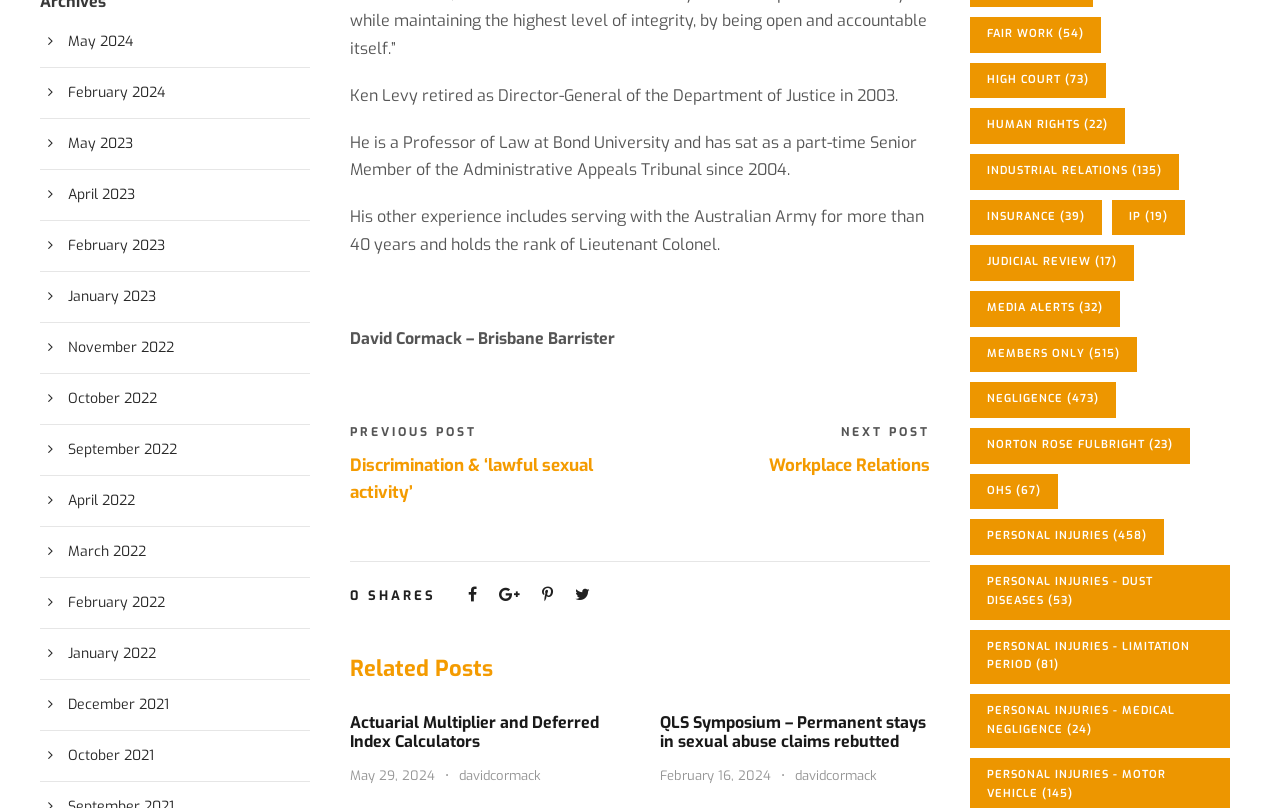What is the title of the first related post?
Respond with a short answer, either a single word or a phrase, based on the image.

Actuarial Multiplier and Deferred Index Calculators